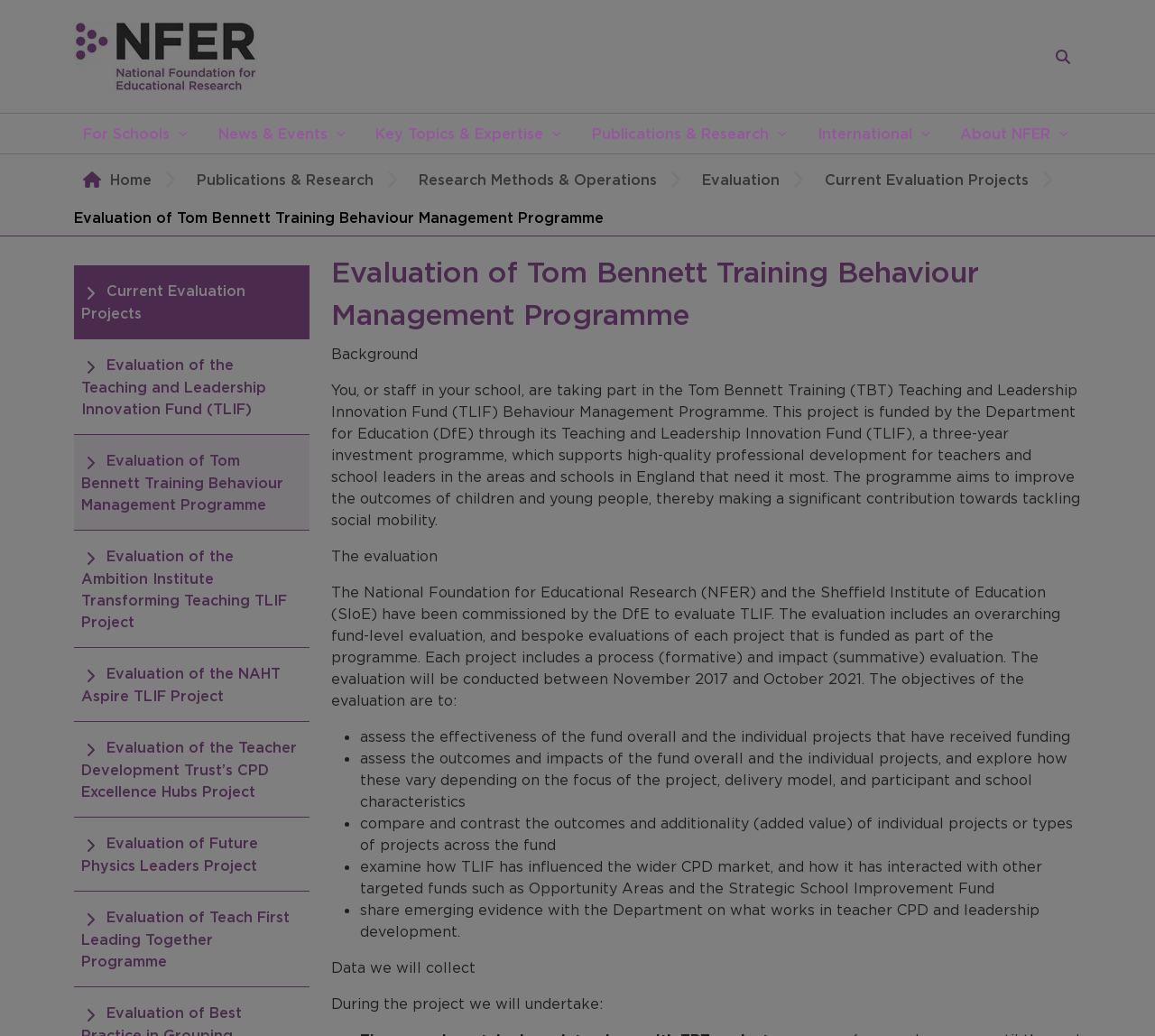Using details from the image, please answer the following question comprehensively:
What is the name of the programme being evaluated?

The programme being evaluated is the Tom Bennett Training Behaviour Management Programme, as stated in the text 'Evaluation of Tom Bennett Training Behaviour Management Programme'.